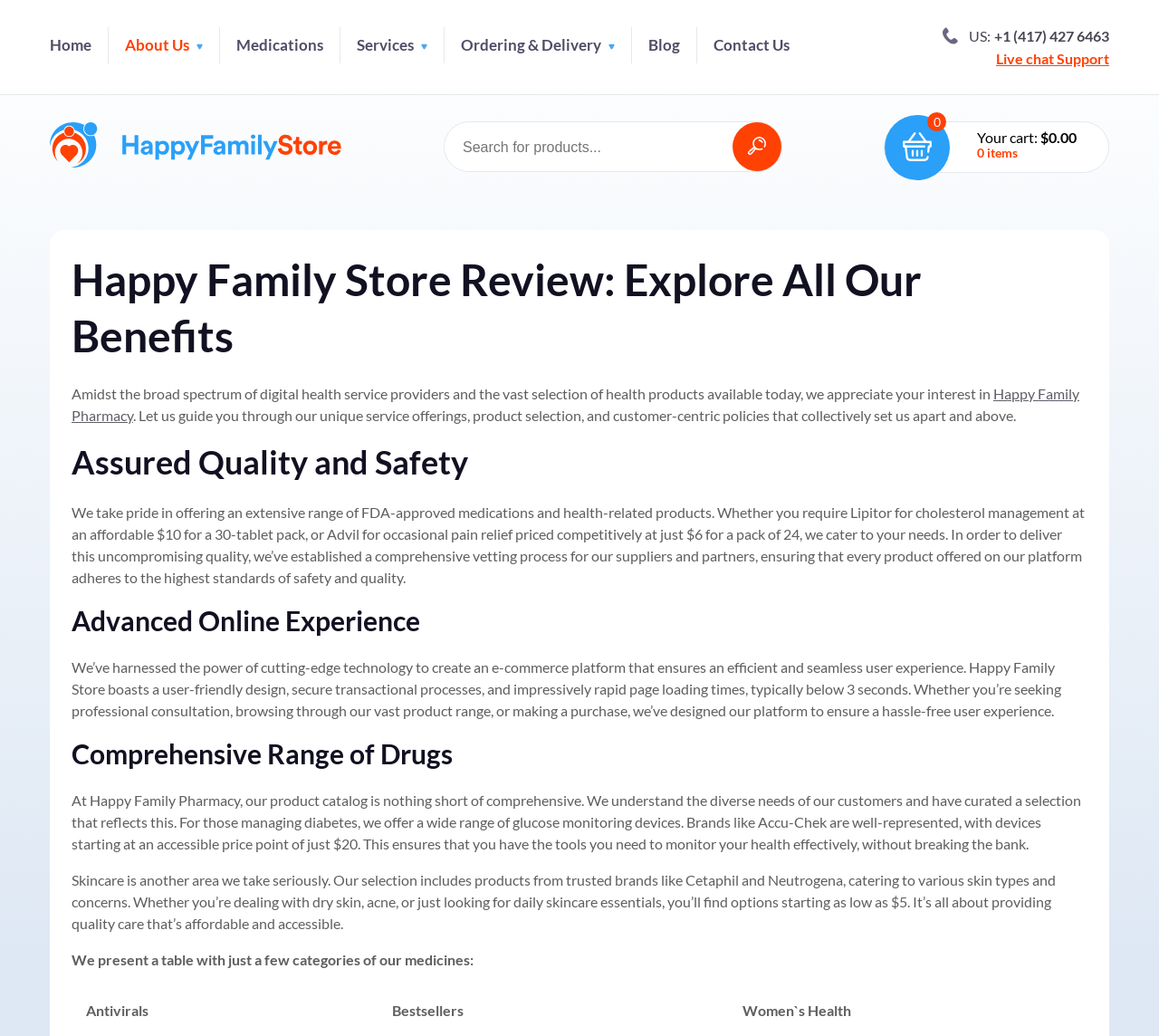Can you show the bounding box coordinates of the region to click on to complete the task described in the instruction: "Contact Us"?

[0.616, 0.026, 0.695, 0.061]